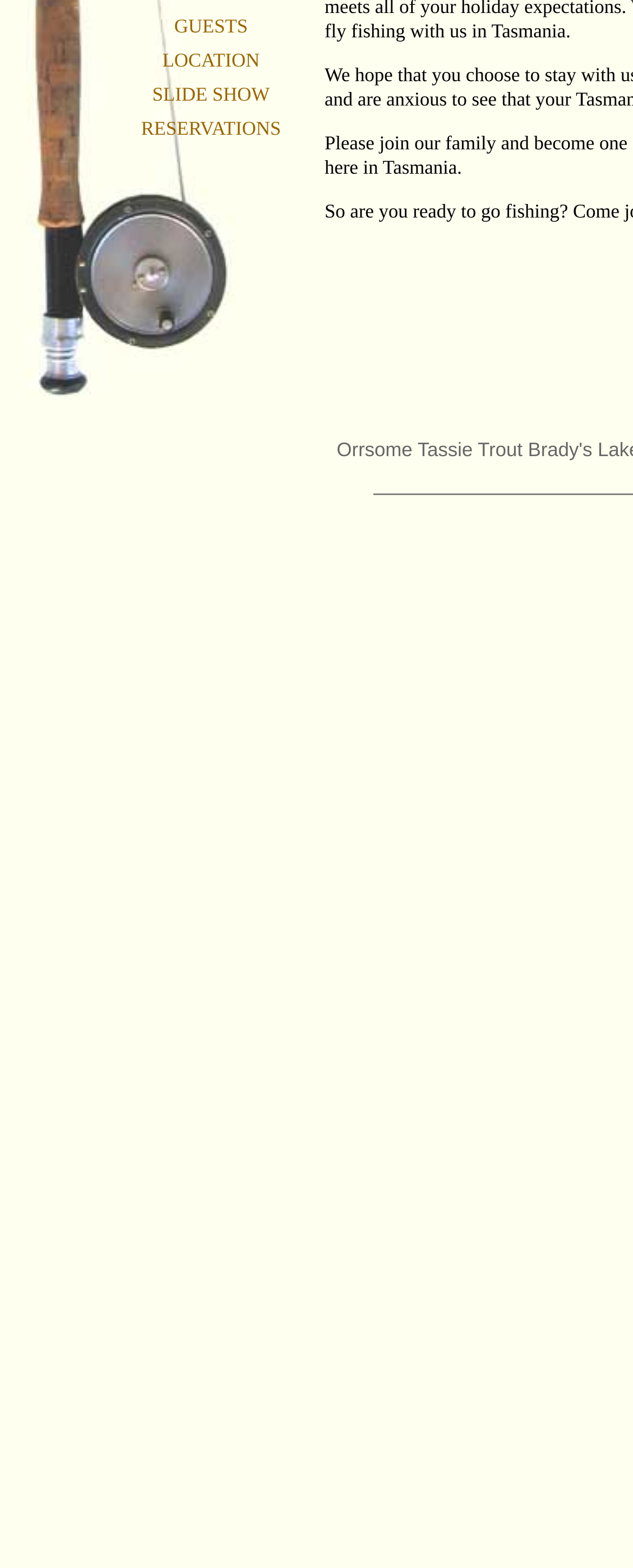Find the bounding box coordinates for the HTML element described as: "Website Design". The coordinates should consist of four float values between 0 and 1, i.e., [left, top, right, bottom].

None